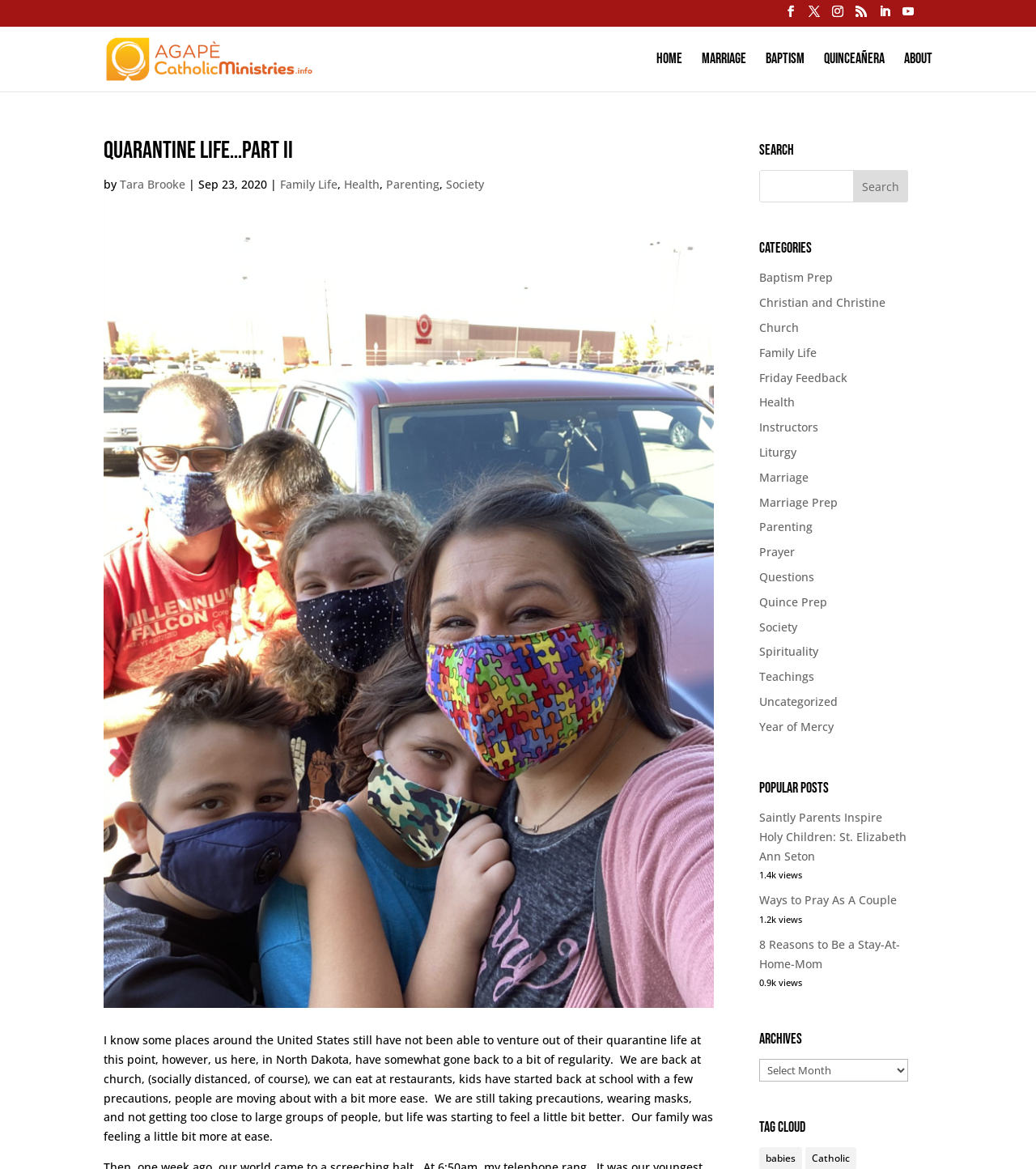Please determine the bounding box coordinates of the element's region to click for the following instruction: "Click on Domestic".

None